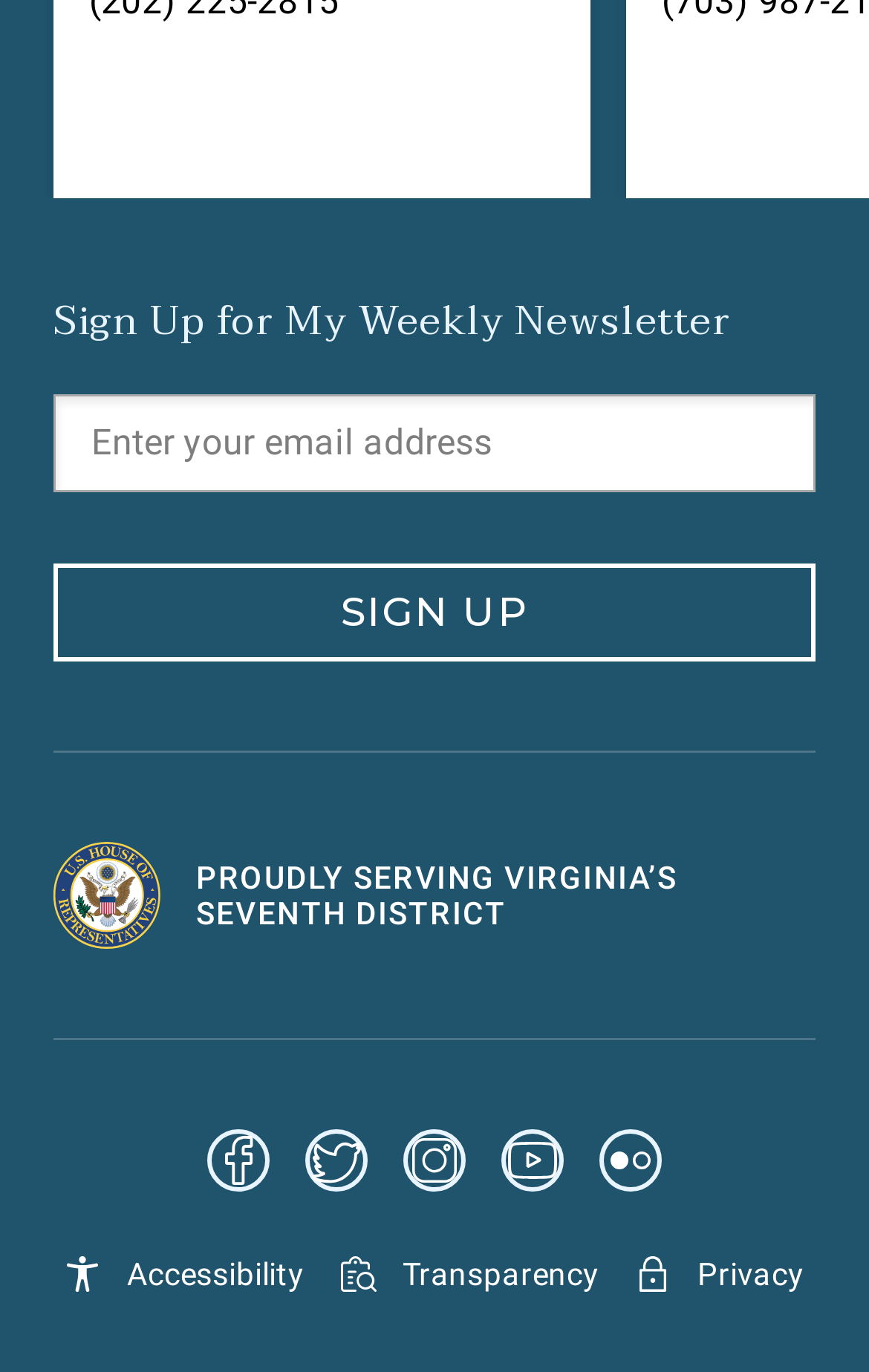Please locate the bounding box coordinates of the element that should be clicked to complete the given instruction: "Enter email address".

[0.105, 0.297, 0.895, 0.349]